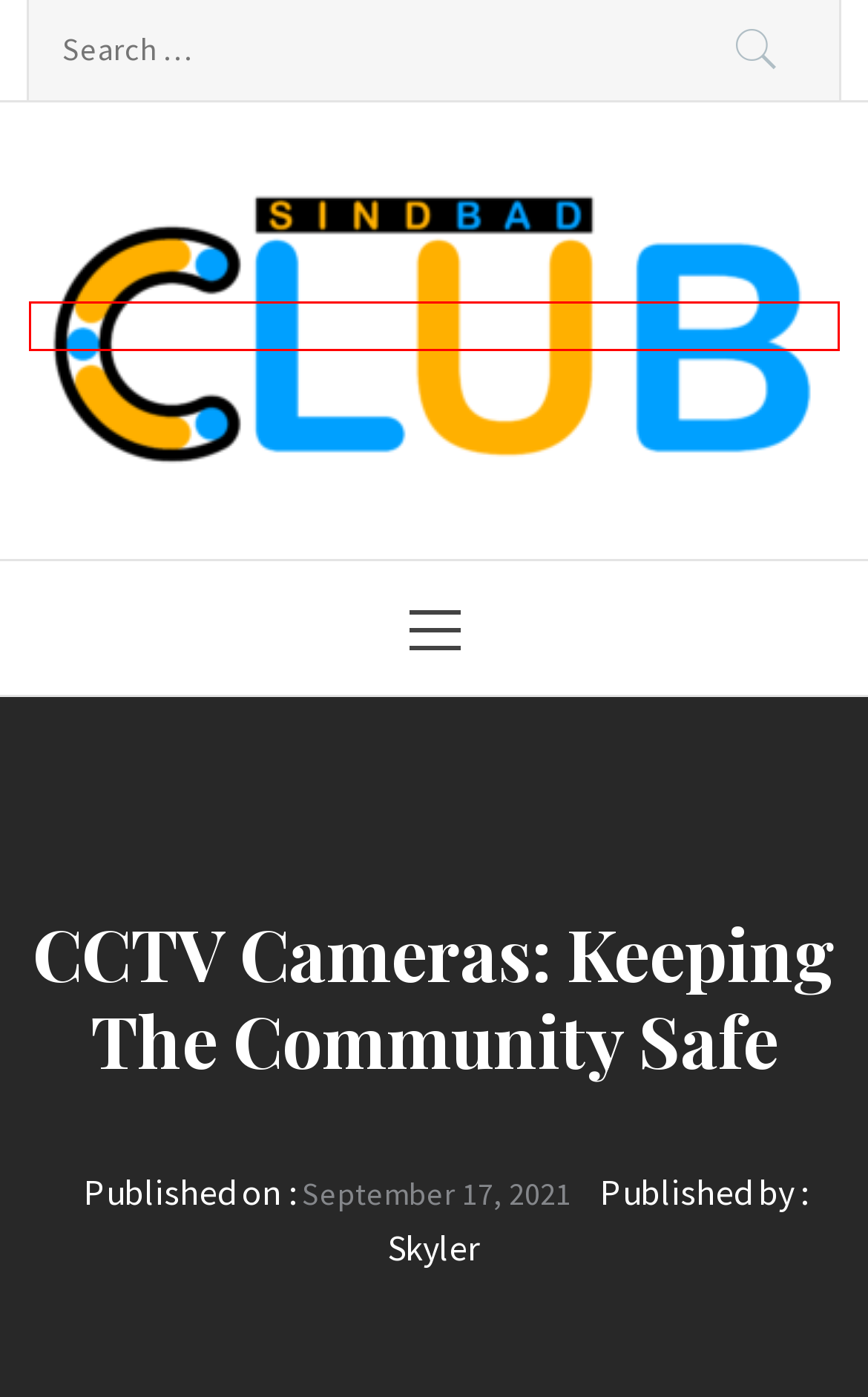You have been given a screenshot of a webpage with a red bounding box around a UI element. Select the most appropriate webpage description for the new webpage that appears after clicking the element within the red bounding box. The choices are:
A. Business | Sindbad Club
B. Thememattic Inc: Simple & Elegant Premium WordPress Themes
C. June, 2023 | Sindbad Club
D. August, 2021 | Sindbad Club
E. October, 2019 | Sindbad Club
F. December, 2023 | Sindbad Club
G. Sindbad Club
H. Skyler | Sindbad Club

G